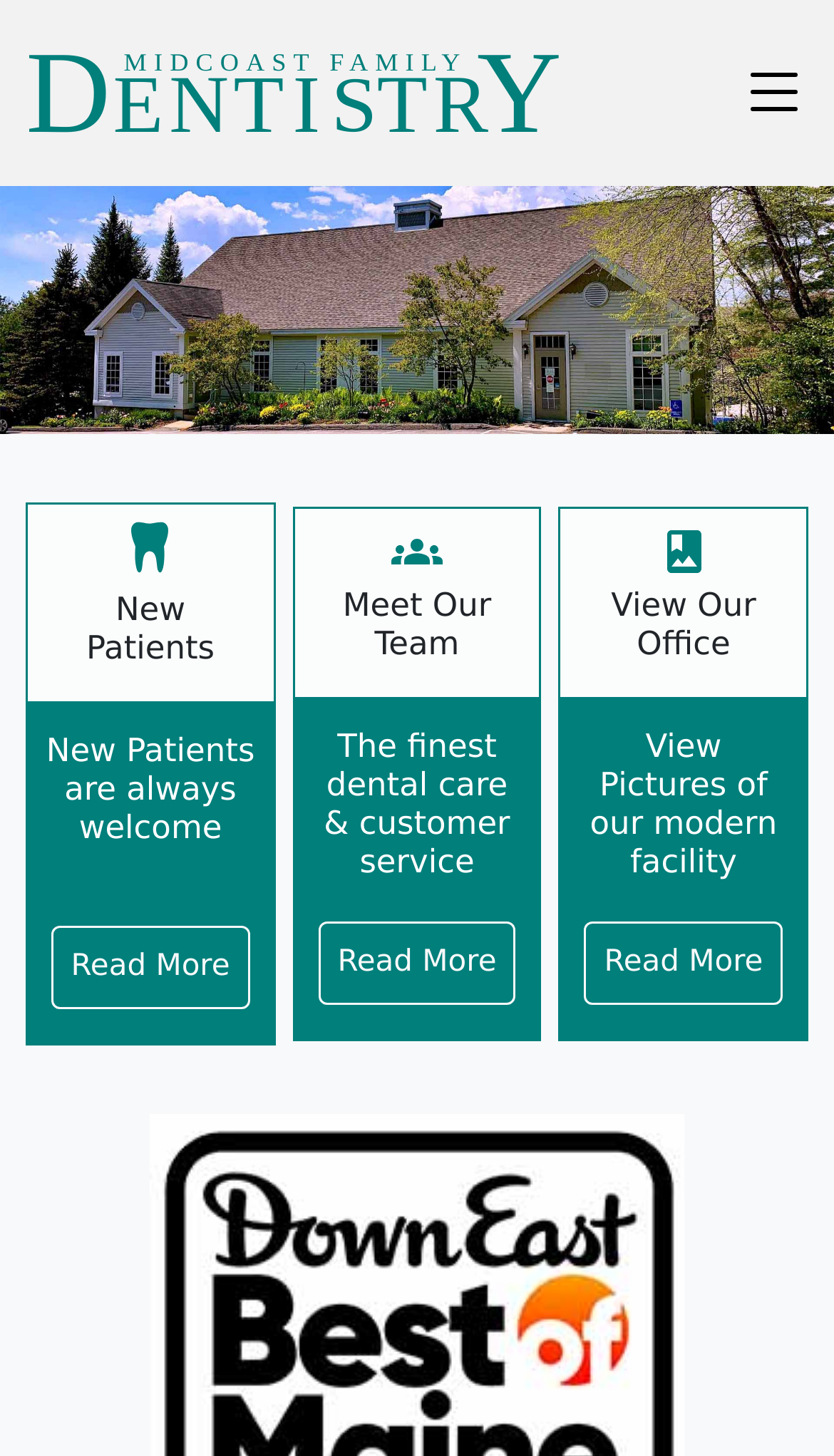Write an elaborate caption that captures the essence of the webpage.

The webpage is about MidCoast Family Dentistry, a dental care service provider in Rockport, Maine. At the top left, there is a logo image with the text "MidCoast Family Dentistry" and individual letters "Y", "R", "I", "N", "E", and "D" scattered around it. 

On the top right, there is a toggle navigation button. Below the logo, there is a large image of the dental office building, taking up the full width of the page. 

The page is divided into three sections. The first section is about new patients, with a heading "New Patients" and a subheading "New Patients are always welcome". There is a "Read More" link below the subheading. To the left of this section, there is a small image, and to the right, there is another small image.

The second section is about the dental team, with a heading "Meet Our Team" and a subheading "The finest dental care & customer service". There is a "Read More" link below the subheading. To the left of this section, there is a small image, and to the right, there is another small image.

The third section is about the office, with a heading "View Our Office" and a subheading "View Pictures of our modern facility". There is a "Read More" link below the subheading. To the left of this section, there is a small image.